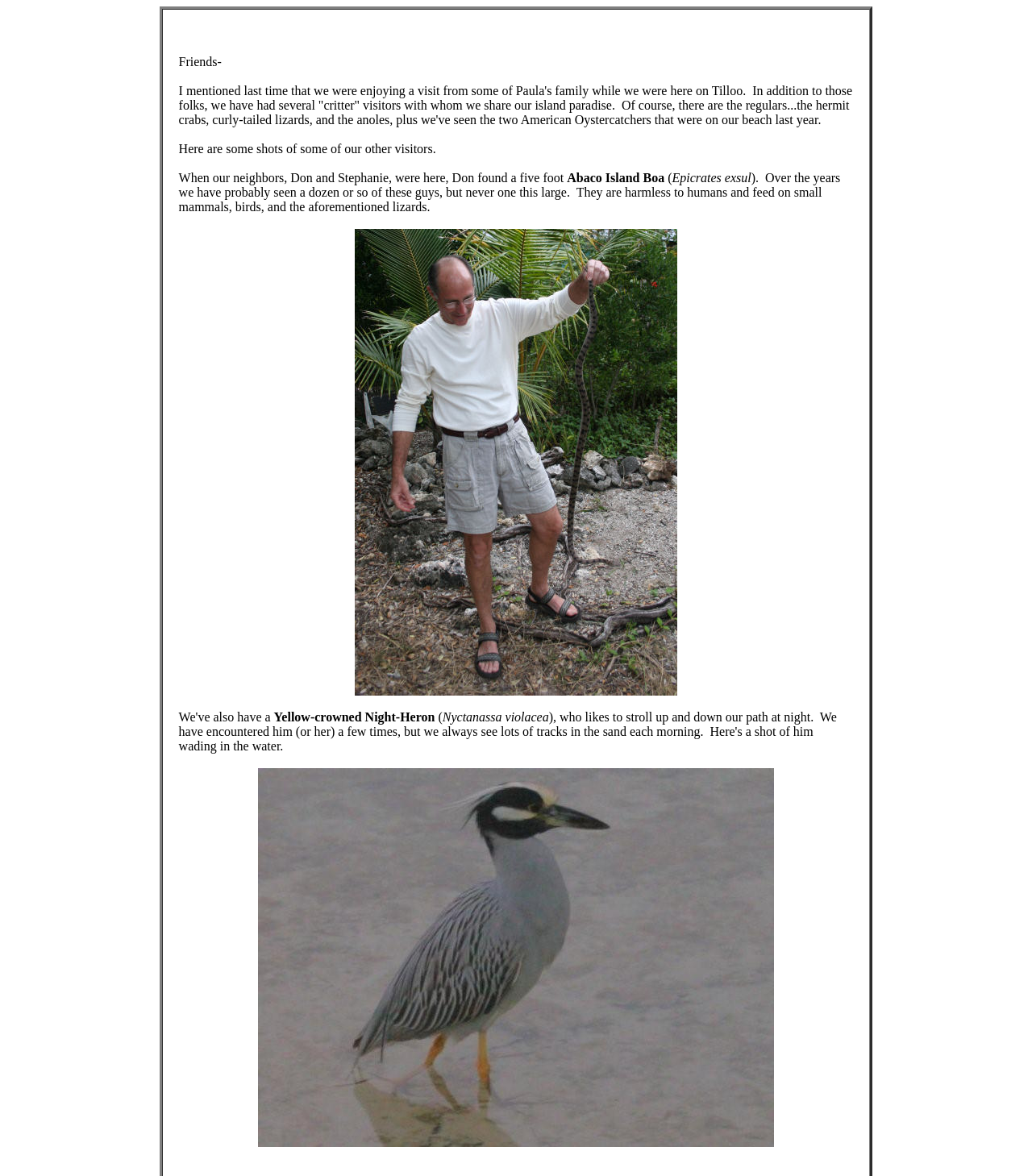With reference to the image, please provide a detailed answer to the following question: What is the name of the bird species mentioned in the text?

The text mentions a Yellow-crowned Night-Heron, which is a type of bird. The scientific name of this species is Nyctanassa violacea.